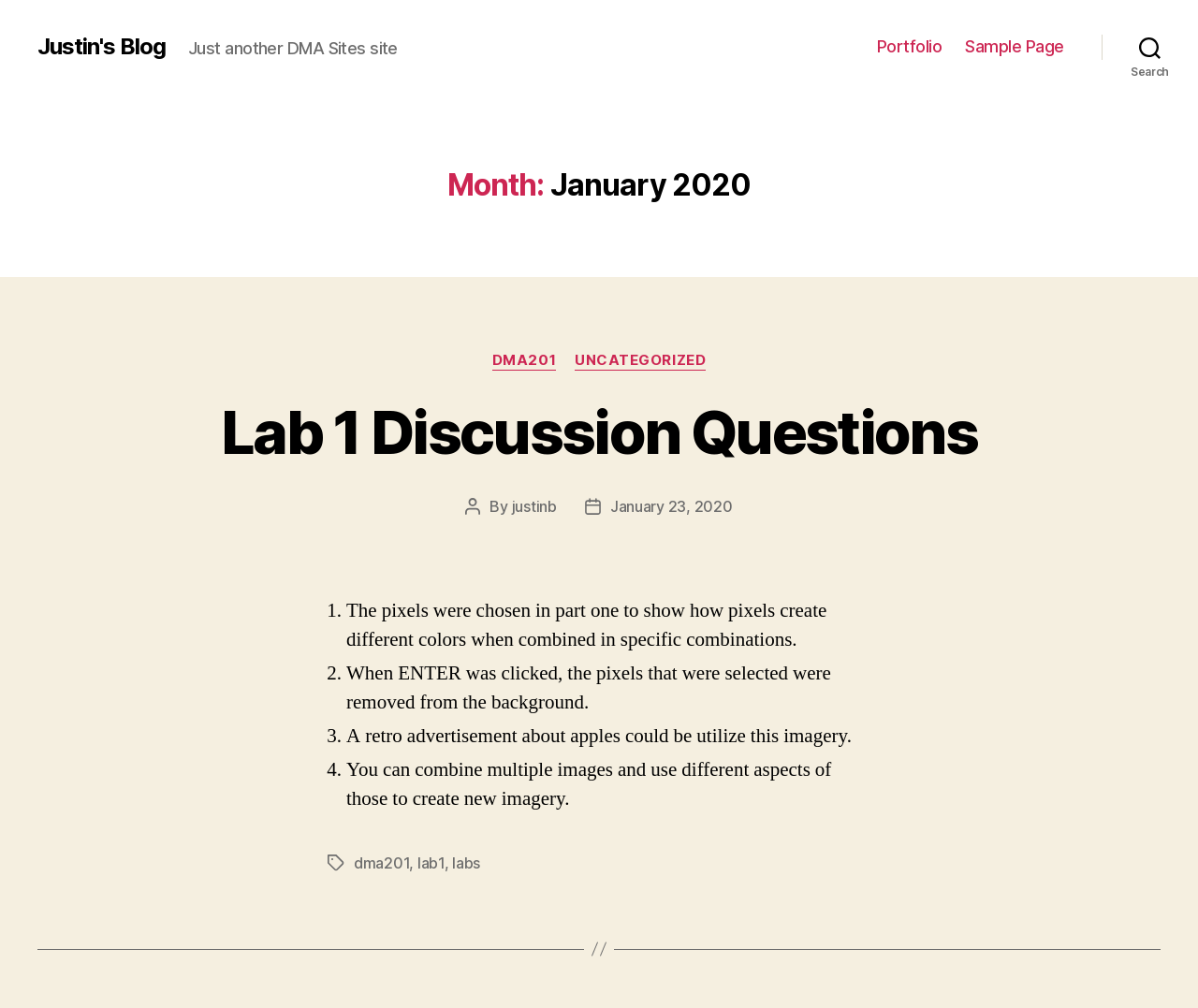What is the category of the post 'Lab 1 Discussion Questions'?
Refer to the image and provide a detailed answer to the question.

The category of the post 'Lab 1 Discussion Questions' can be found by looking at the links under the 'Categories' heading, where 'DMA201' is listed as one of the categories.